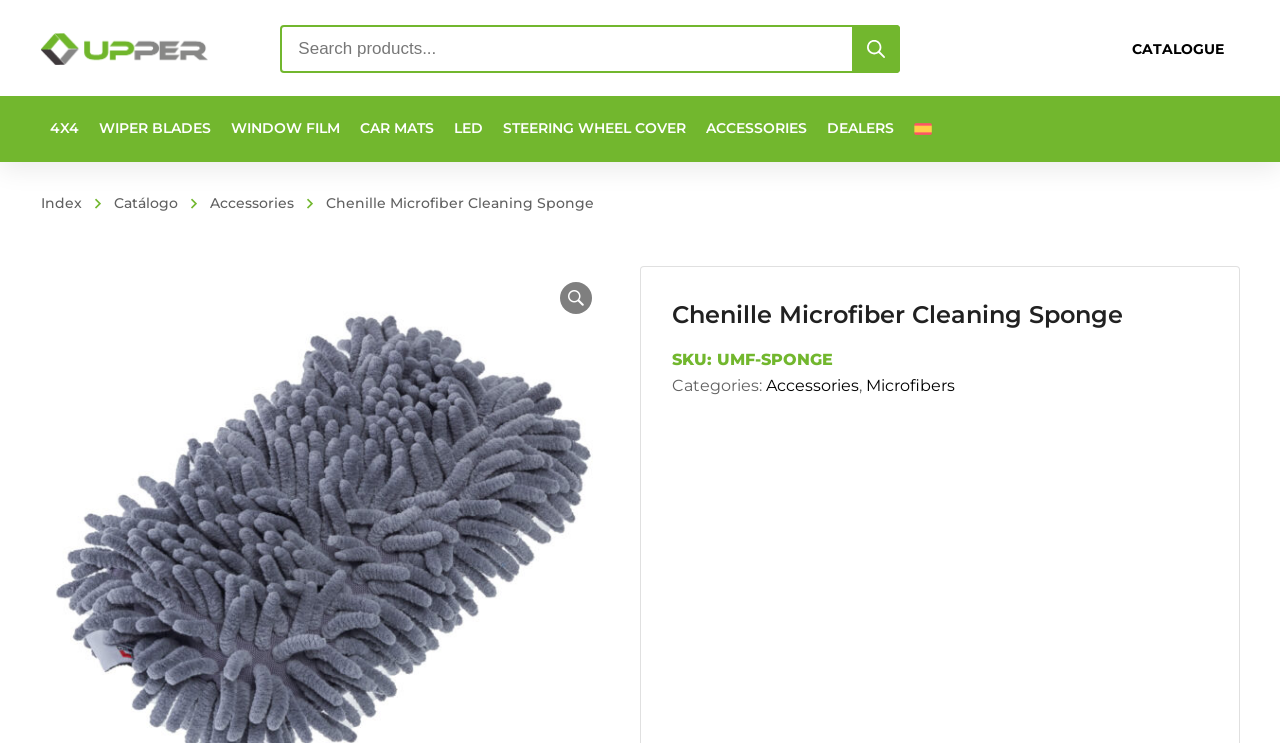Reply to the question with a single word or phrase:
What is the name of the product?

Chenille Microfiber Cleaning Sponge